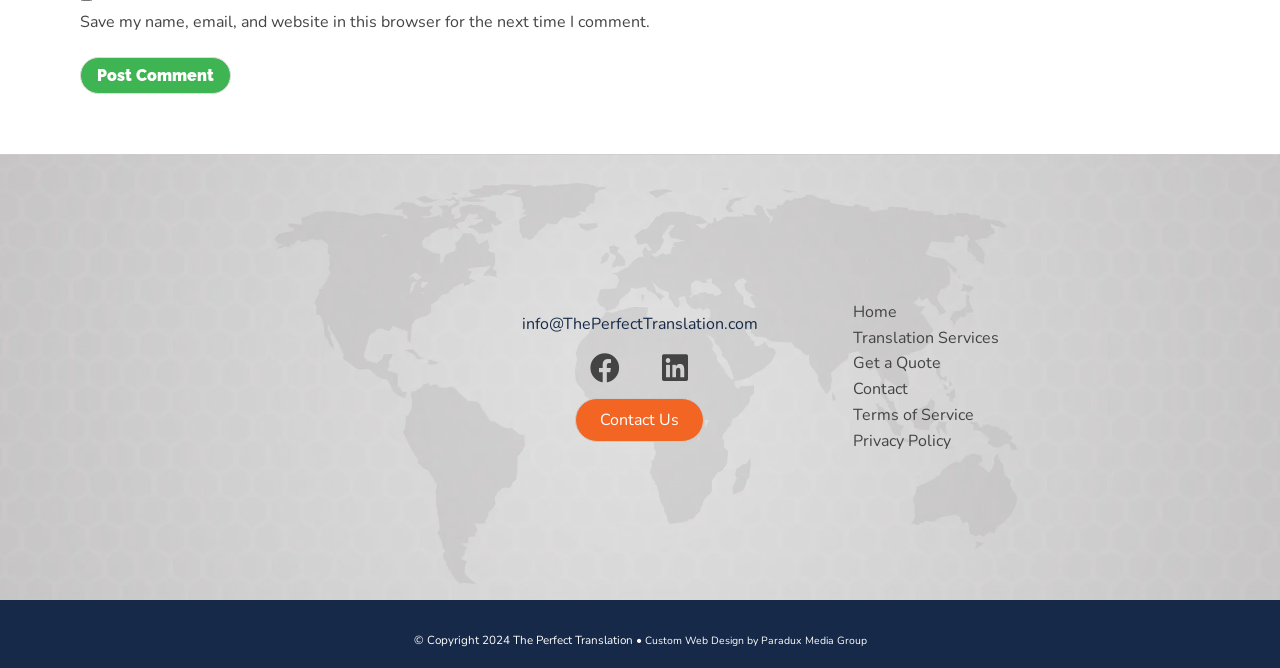Answer the question below using just one word or a short phrase: 
What is the company name?

The Perfect Translation